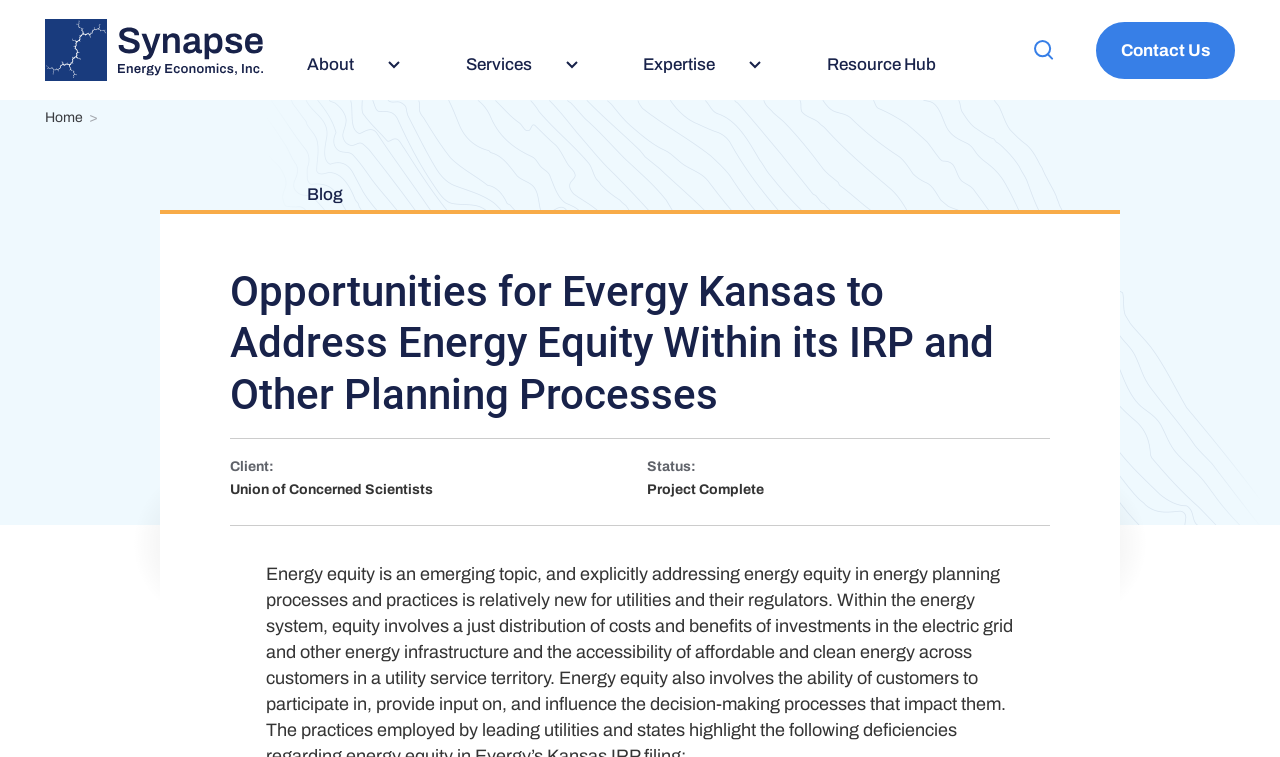Utilize the information from the image to answer the question in detail:
How many main navigation items are there?

I counted the number of main navigation items by looking at the links and buttons in the top navigation bar. I found links for 'About', 'Services', 'Expertise', 'Resource Hub', and 'Blog', as well as a 'Toggle Search' button and a 'Contact Us' link. I excluded the 'Skip to main content' link and the breadcrumb navigation, as they are not part of the main navigation.